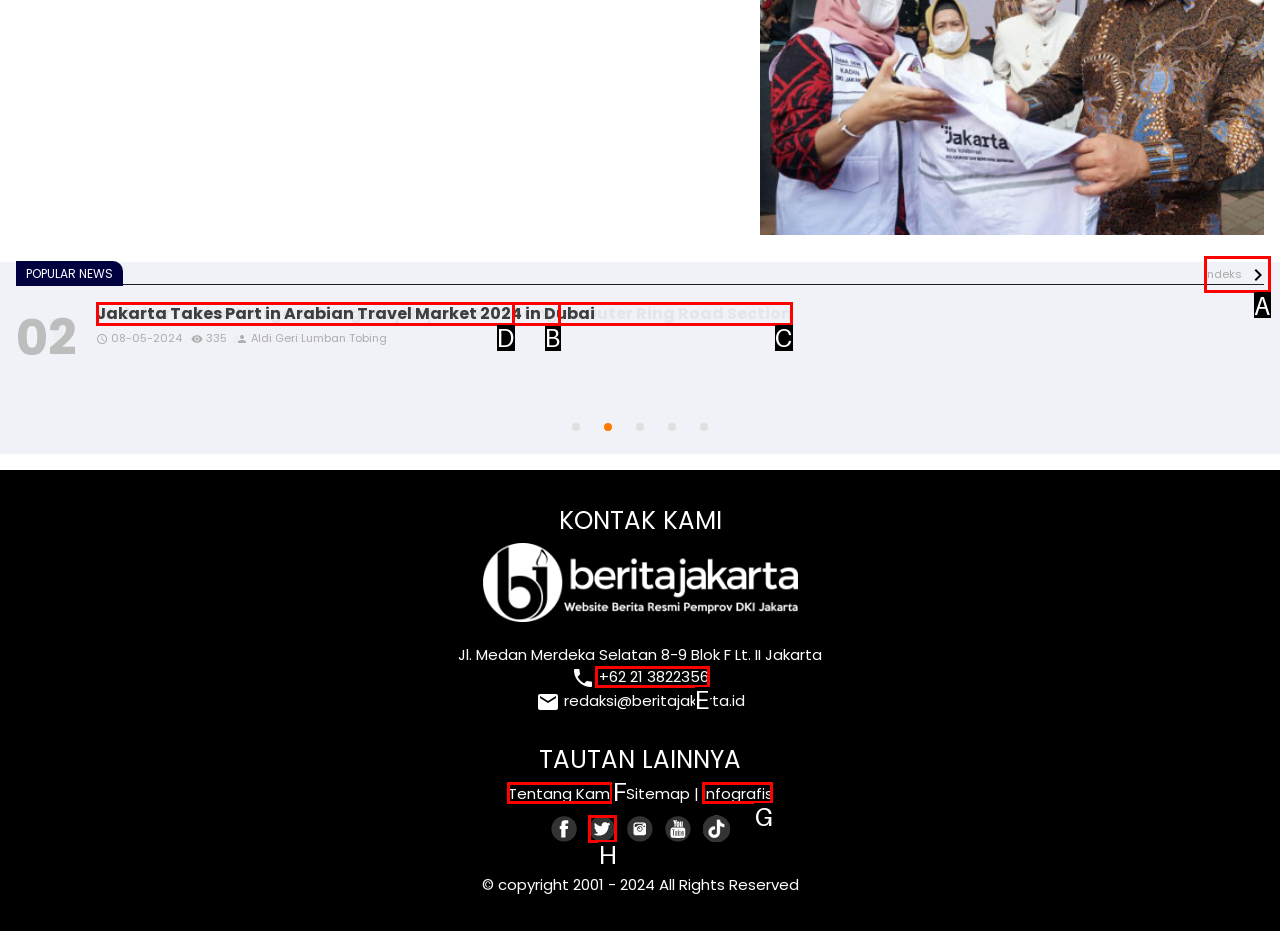Which UI element should be clicked to perform the following task: Contact us through the phone number? Answer with the corresponding letter from the choices.

E